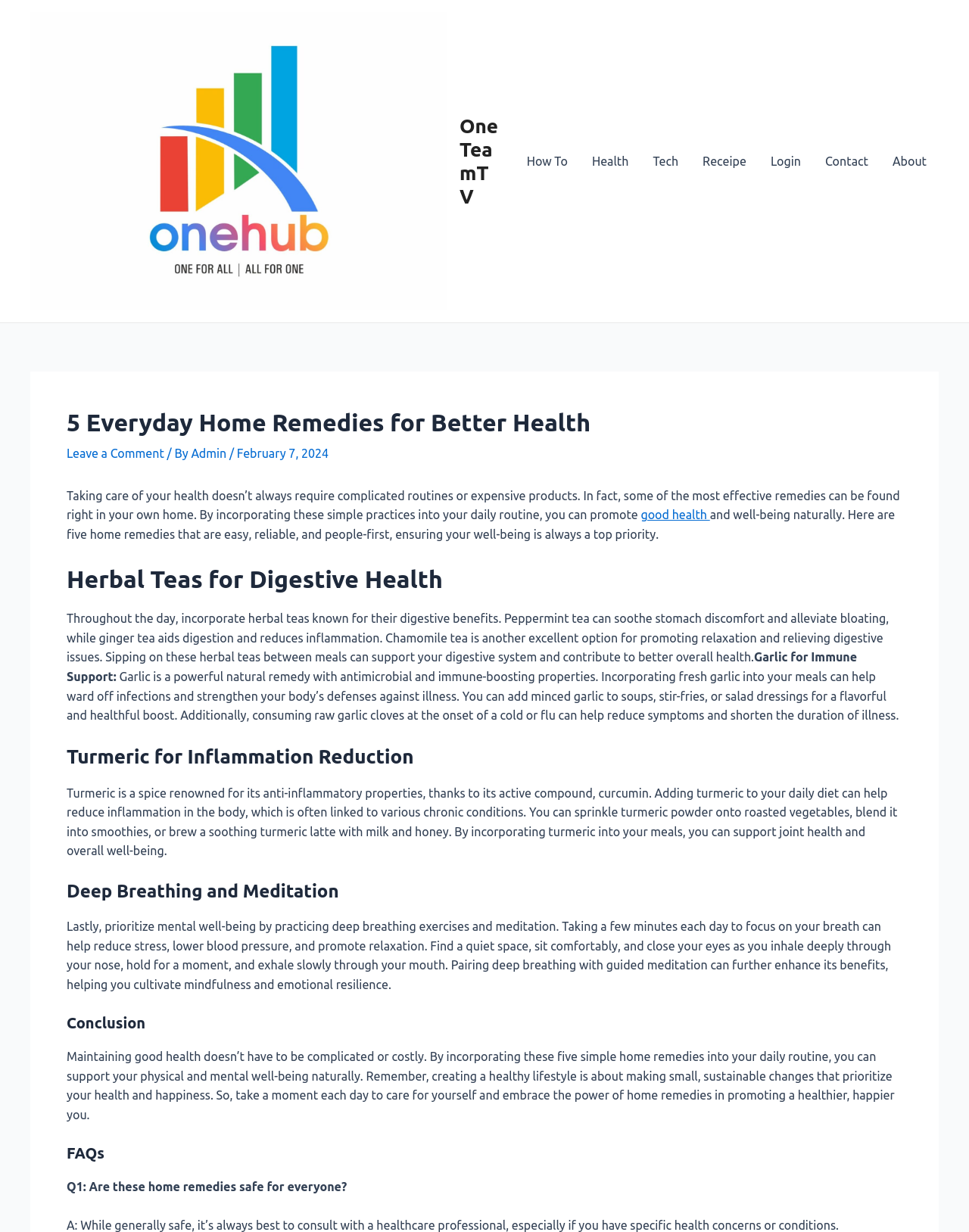What is the first home remedy mentioned?
Please answer the question with a detailed and comprehensive explanation.

The first home remedy mentioned is 'Herbal Teas for Digestive Health', which is described under the heading 'Herbal Teas for Digestive Health' and explains the benefits of peppermint, ginger, and chamomile teas for digestive health.